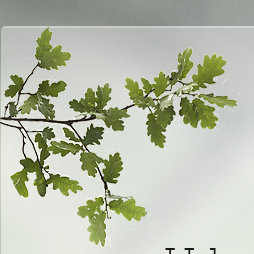Respond to the following query with just one word or a short phrase: 
What is the background of the image?

Softly blurred